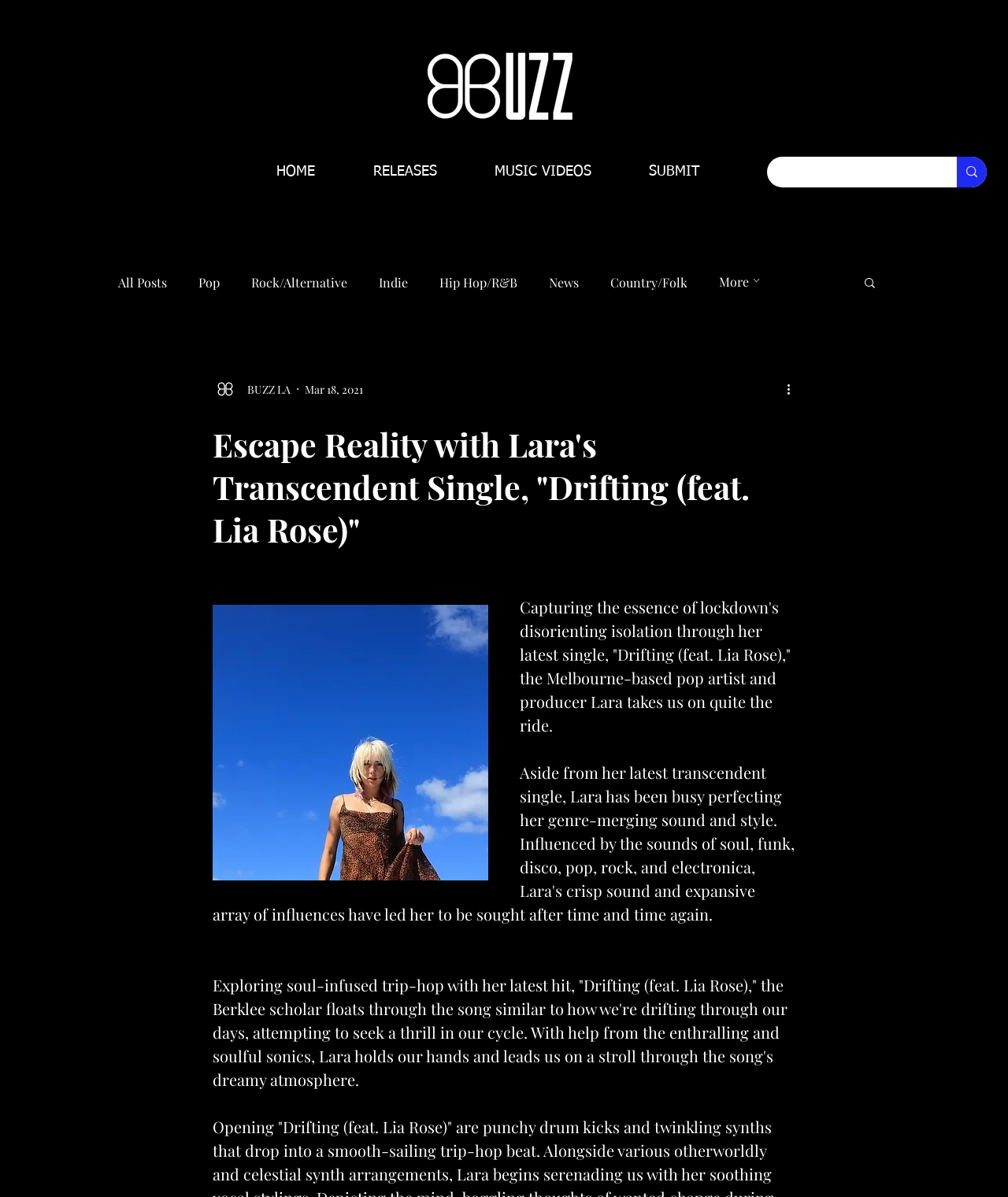How many music genres are listed in the navigation?
Look at the webpage screenshot and answer the question with a detailed explanation.

The navigation section has a list of music genres, which includes 'All Posts', 'Pop', 'Rock/Alternative', 'Indie', 'Hip Hop/R&B', and 'Country/Folk', making a total of 6 genres.